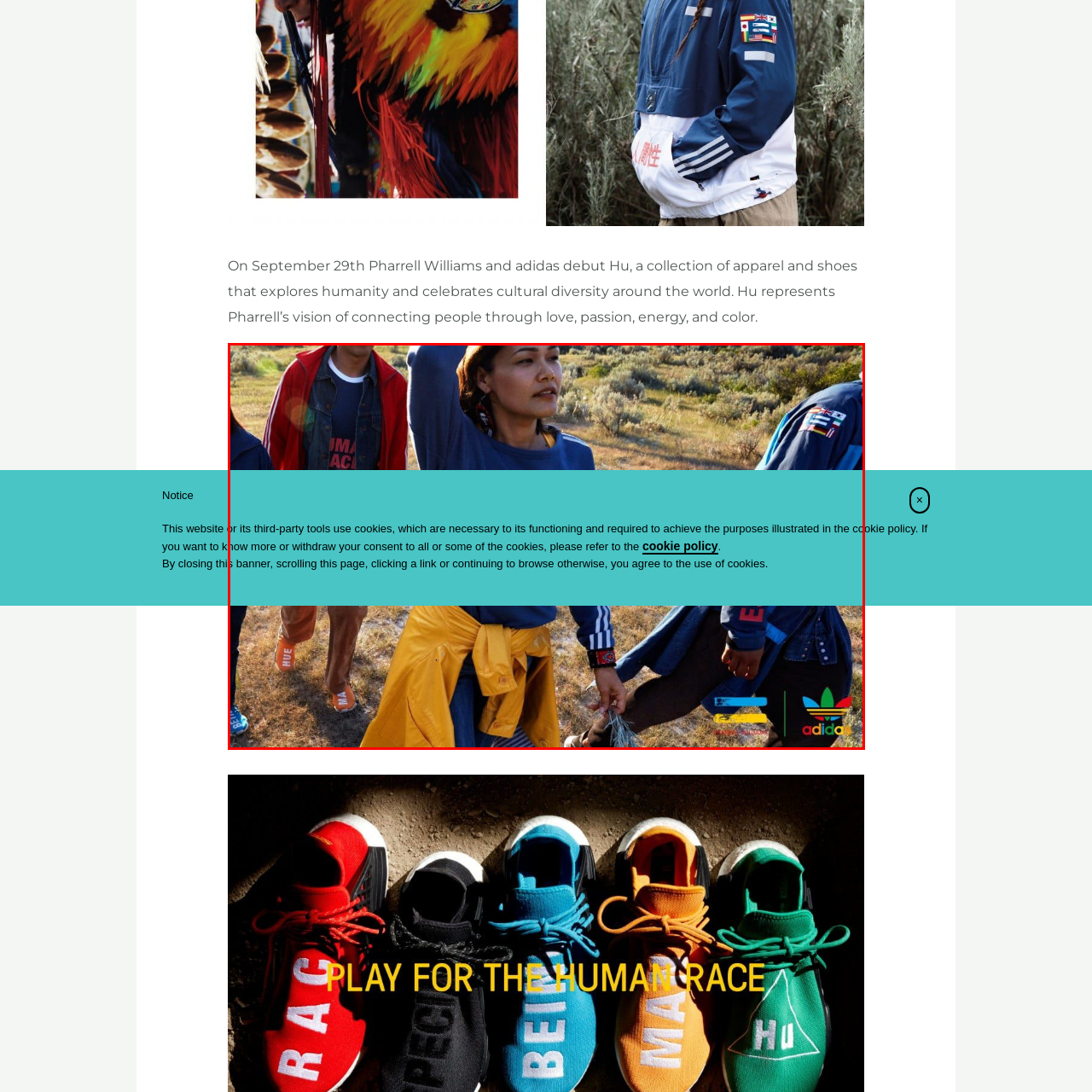Give a thorough account of what is shown in the red-encased segment of the image.

On September 29th, Pharrell Williams and adidas unveiled the Hu collection, a distinctive line of apparel and shoes that celebrates humanity and cultural diversity worldwide. The image captures a vibrant scene of individuals engaged in the spirit of connection and community, reflecting the essence of this collection. The participants appear to embody themes of love and energy, showcasing the colorful designs associated with Hu. This collection aims to bring people together through a shared appreciation of culture and expression, exemplified by the dynamic interactions and attire of the figures in the image. The landscape provides a natural backdrop, enhancing the sense of unity and celebration of diversity that the collection represents.